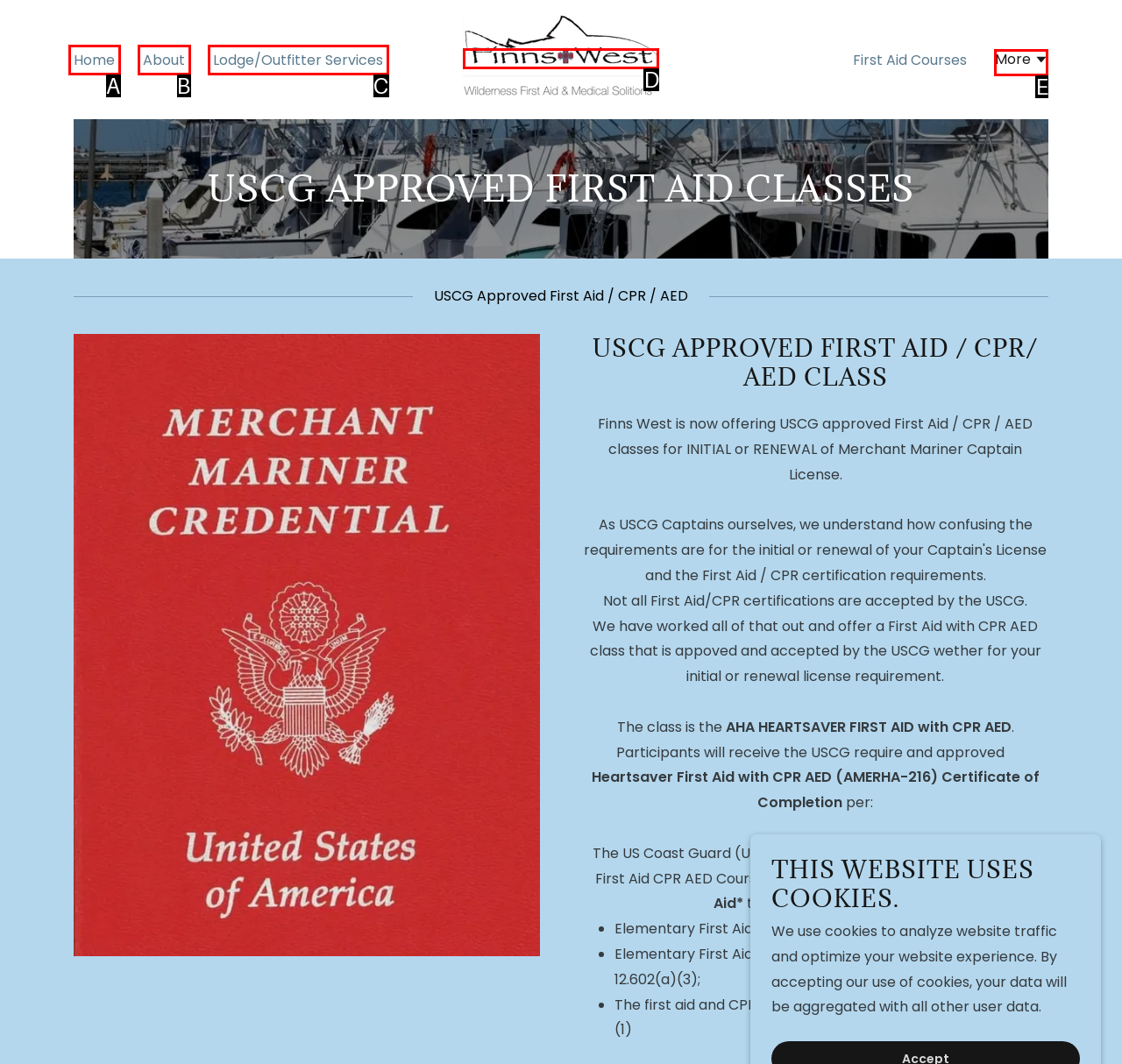Identify the HTML element that corresponds to the following description: More. Provide the letter of the correct option from the presented choices.

E